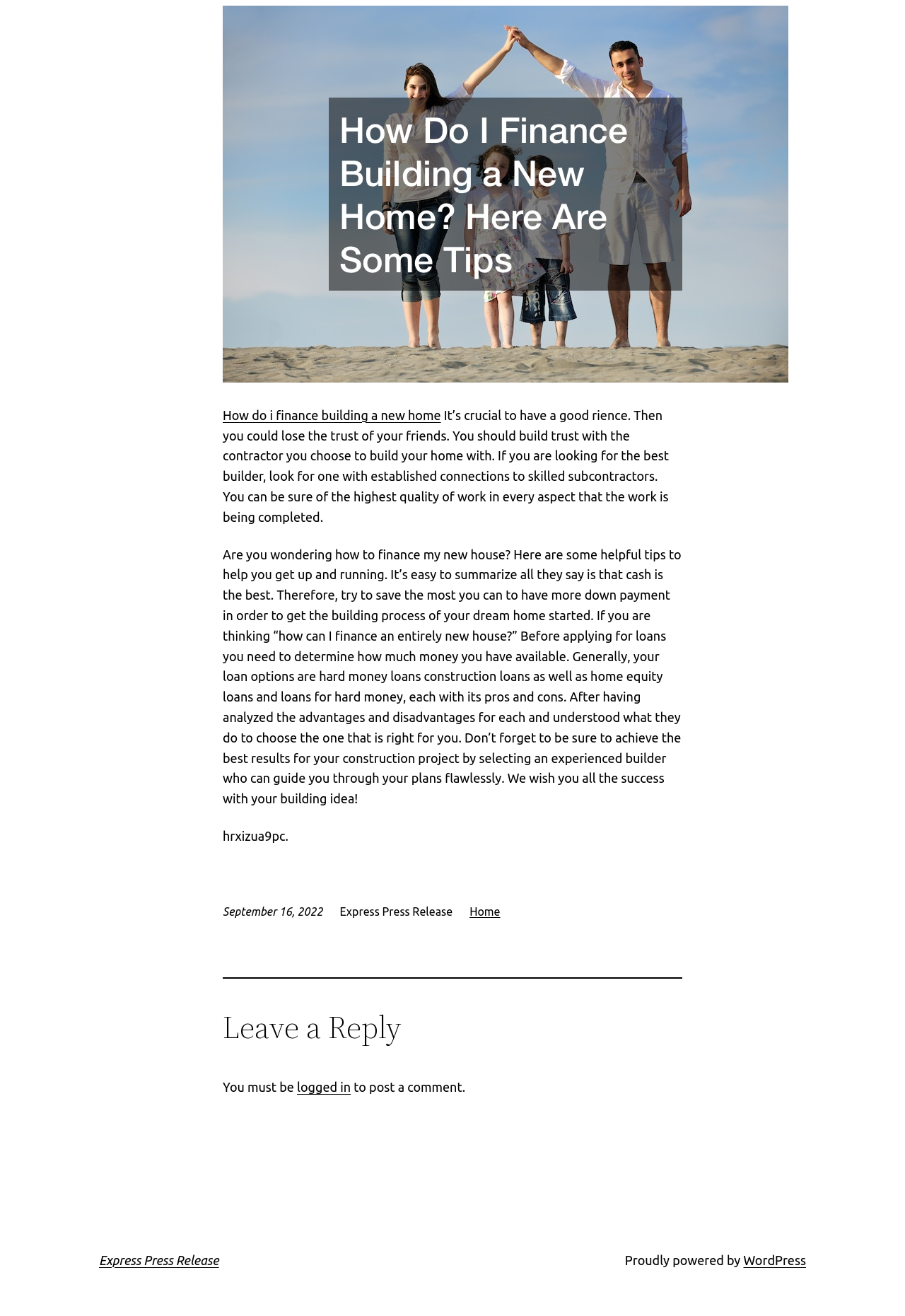Please determine the bounding box coordinates for the UI element described as: "Home".

[0.519, 0.688, 0.553, 0.697]